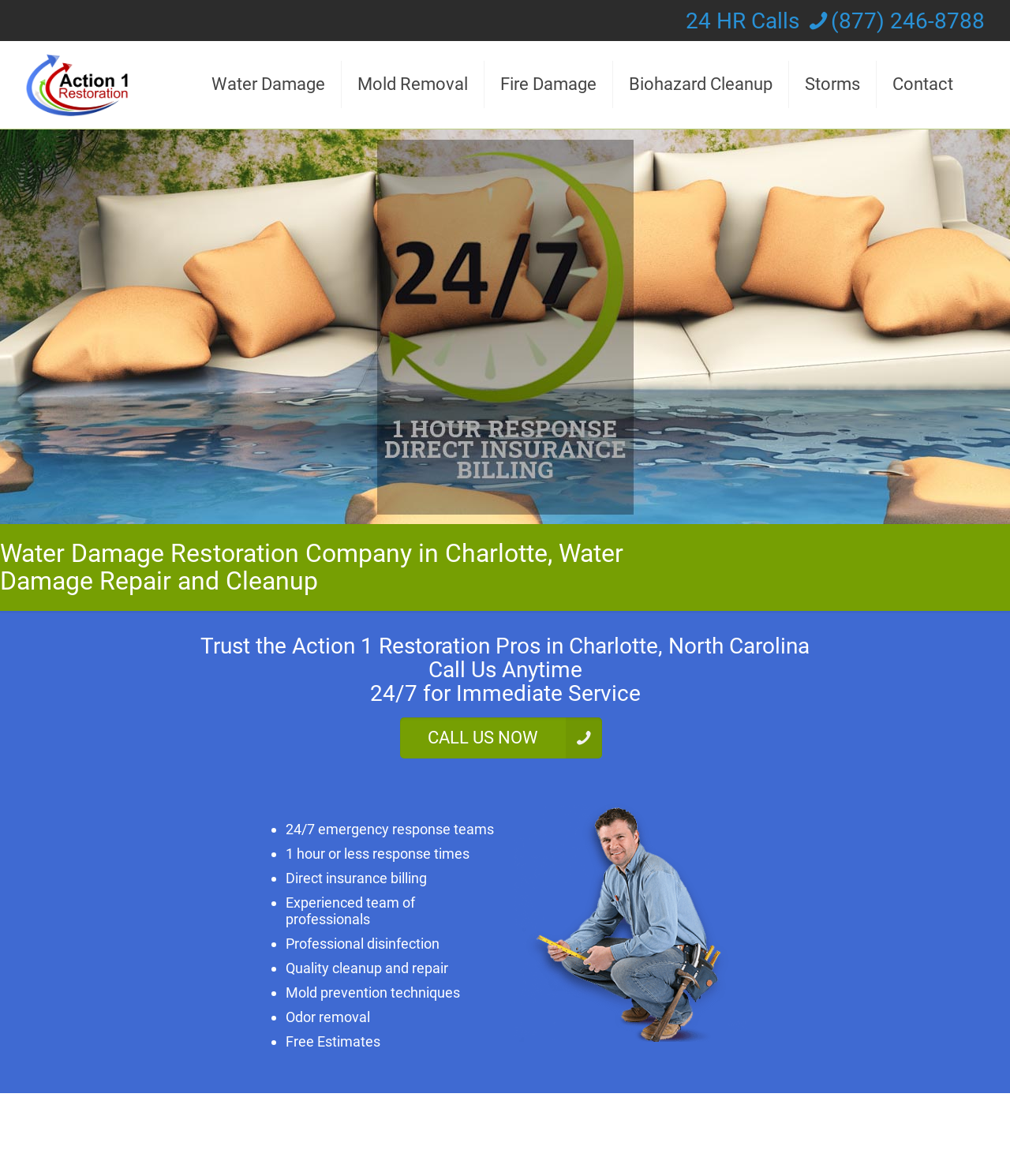Identify the bounding box coordinates of the region that needs to be clicked to carry out this instruction: "visit Contact". Provide these coordinates as four float numbers ranging from 0 to 1, i.e., [left, top, right, bottom].

None